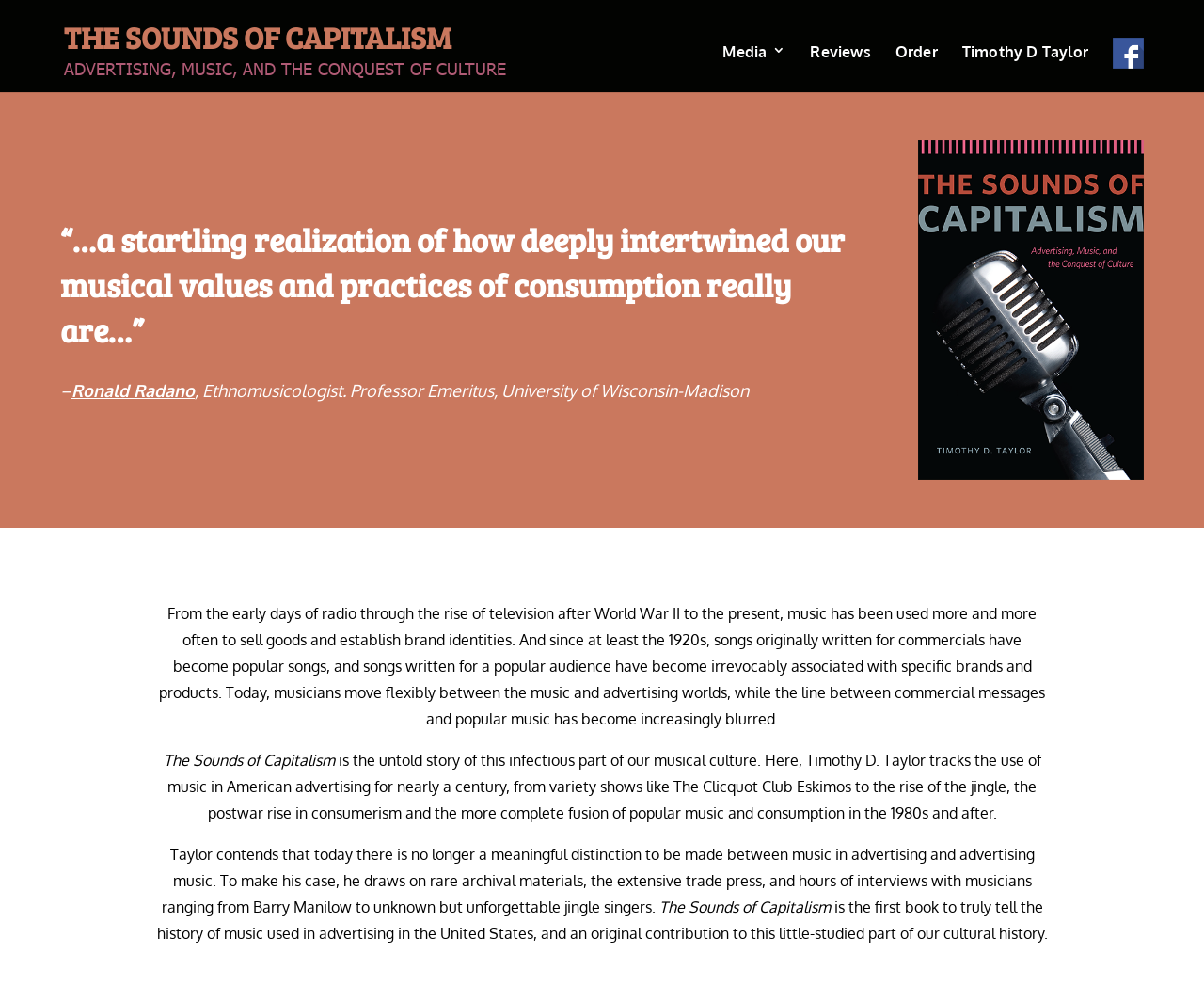What is the main theme of the book?
Using the screenshot, give a one-word or short phrase answer.

The history of music in advertising